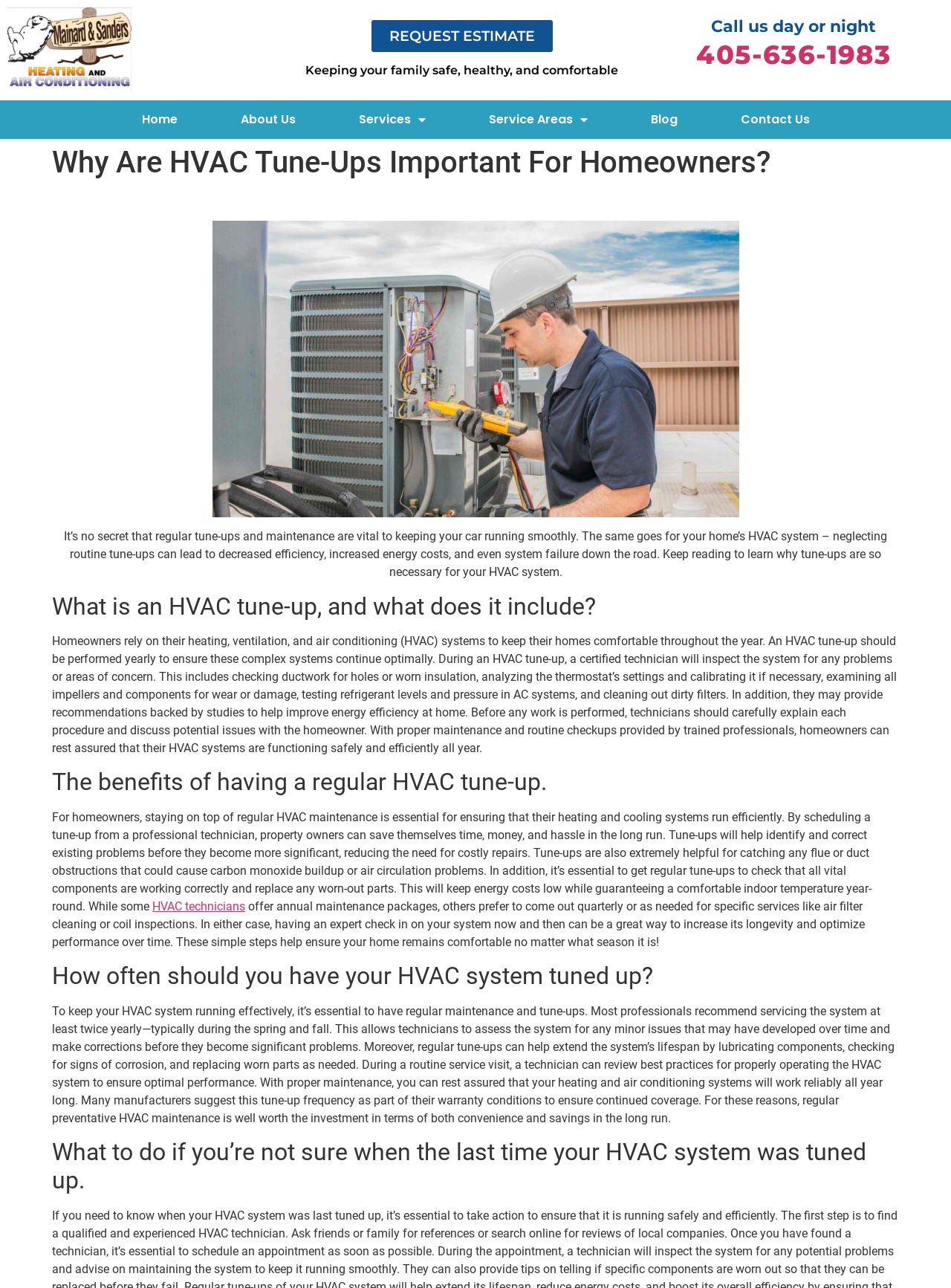Answer the following query concisely with a single word or phrase:
What is the company logo featuring?

Polar bear